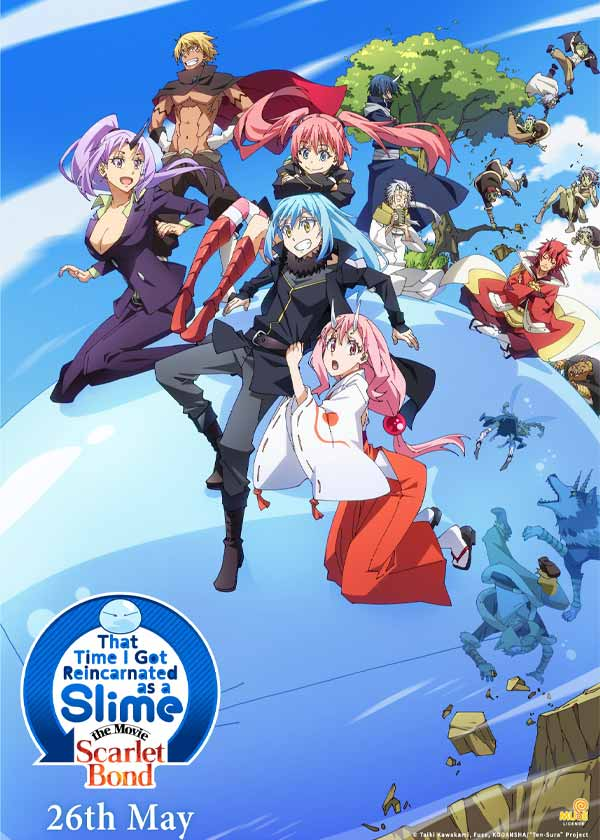What is the release date of the film in Indian theaters?
Answer the question with a single word or phrase, referring to the image.

May 26th